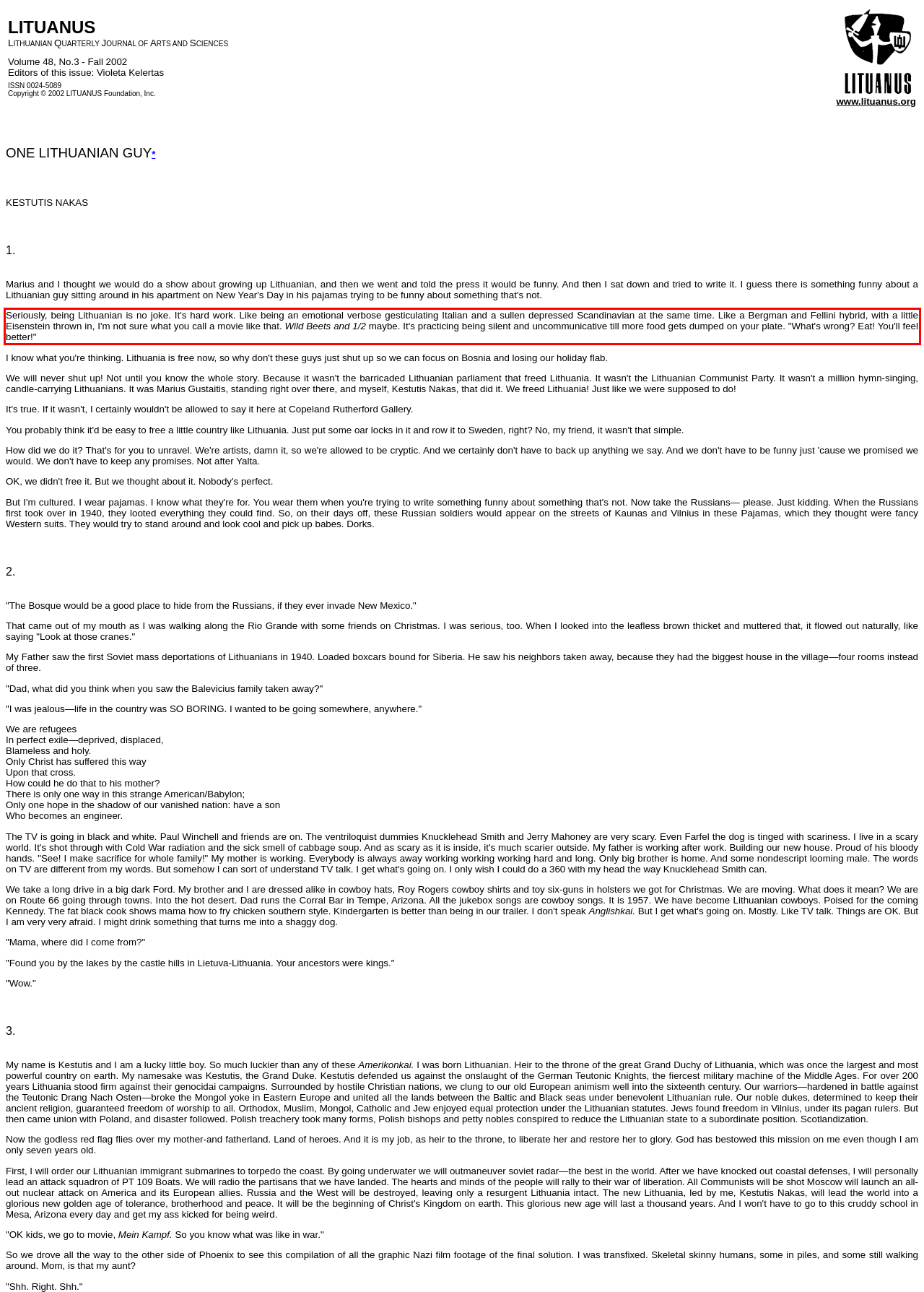Within the screenshot of the webpage, there is a red rectangle. Please recognize and generate the text content inside this red bounding box.

Seriously, being Lithuanian is no joke. It's hard work. Like being an emotional verbose gesticulating Italian and a sullen depressed Scandinavian at the same time. Like a Bergman and Fellini hybrid, with a little Eisenstein thrown in, I'm not sure what you call a movie like that. Wild Beets and 1/2 maybe. It's practicing being silent and uncommunicative till more food gets dumped on your plate. "What's wrong? Eat! You'll feel better!"